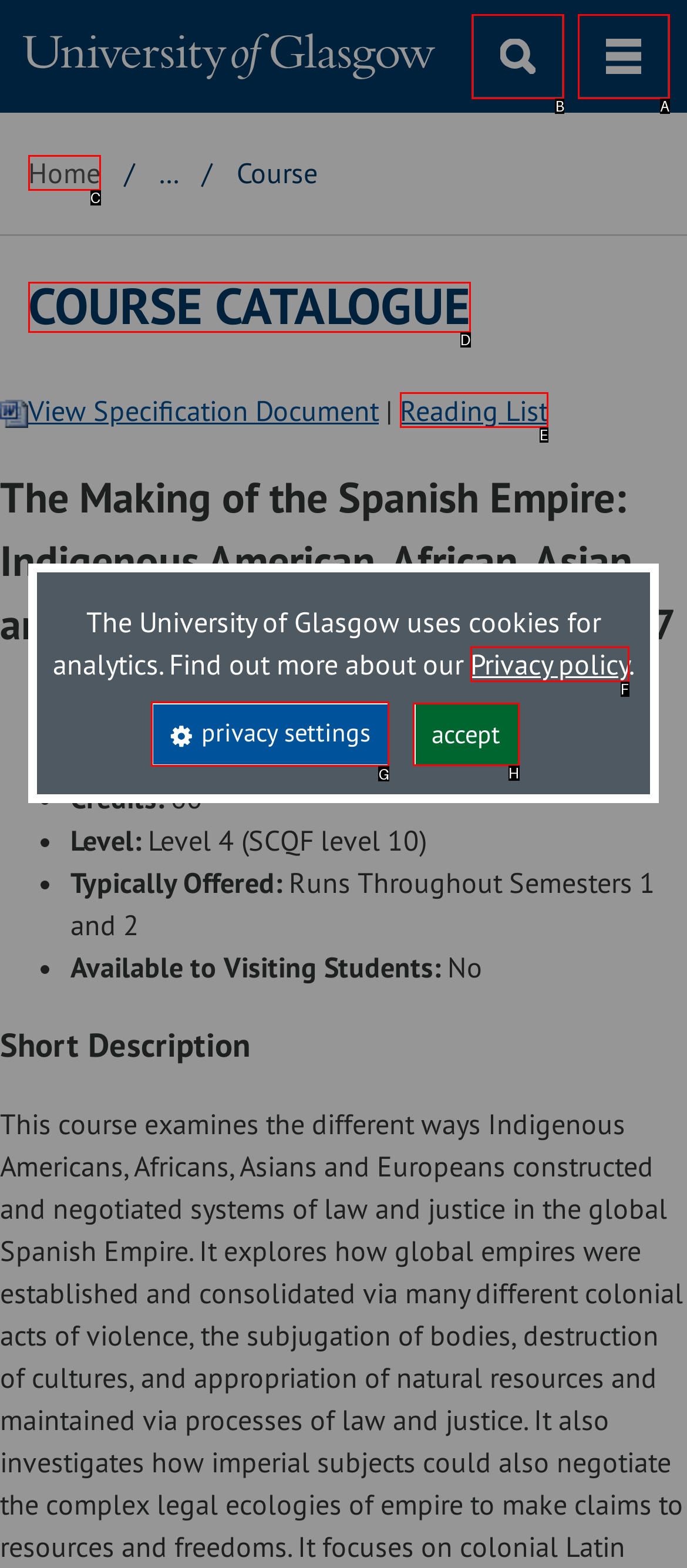Select the HTML element to finish the task: open search Reply with the letter of the correct option.

B